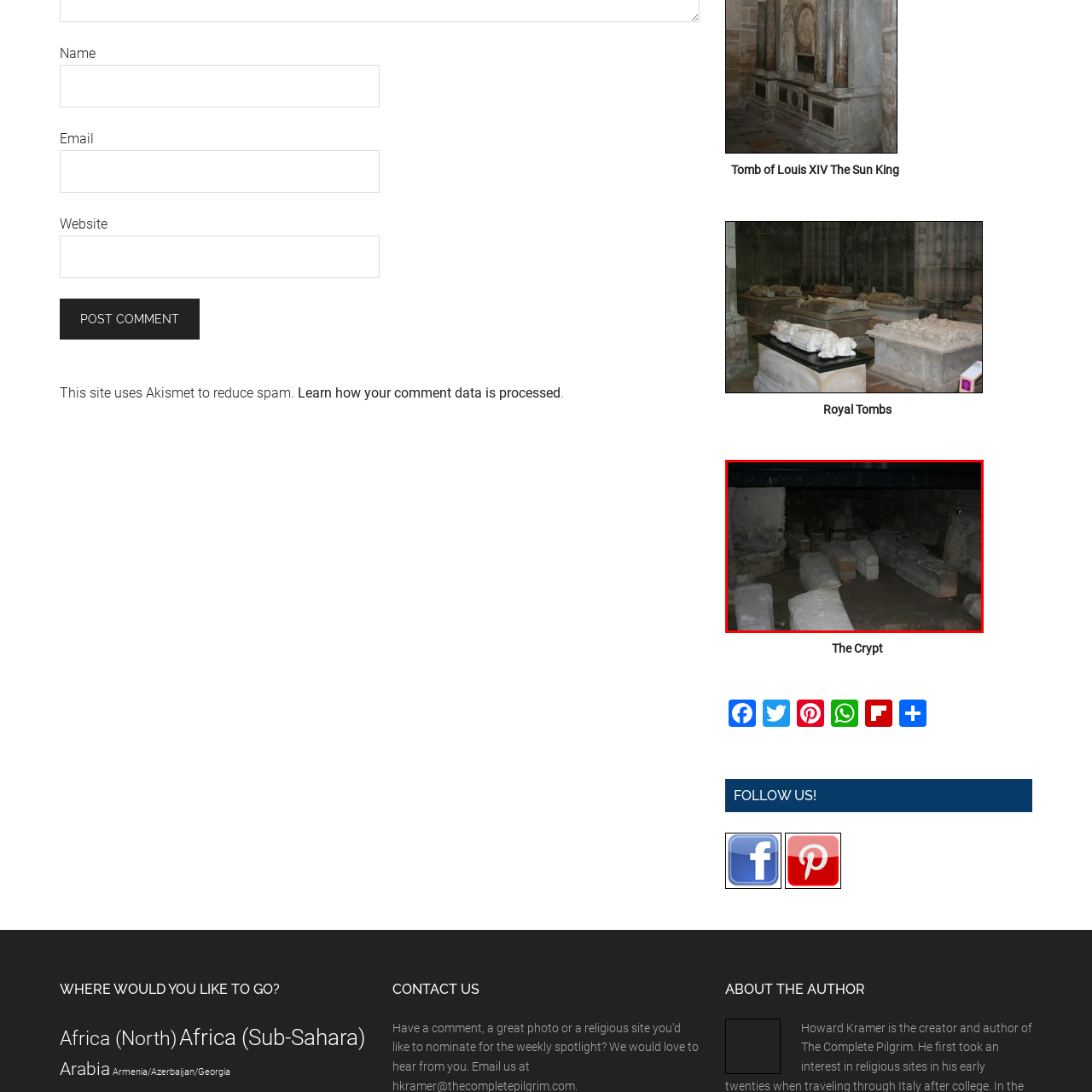Provide a detailed account of the visual content within the red-outlined section of the image.

This image captures a dimly lit underground crypt, showcasing a series of large stone sarcophagi or tombs scattered across the floor. The weathered and uneven surfaces of the stones indicate their age, suggesting a historical burial site. The overall atmosphere is one of solemnity and mystery, reflecting the resting place of those interred here. Shadows and limited light enhance the sense of depth within the crypt, highlighting the crypt's significant architectural features that contribute to its historical importance. This particular area is part of a larger exploration of royal tombs, emphasizing its cultural and historical relevance.